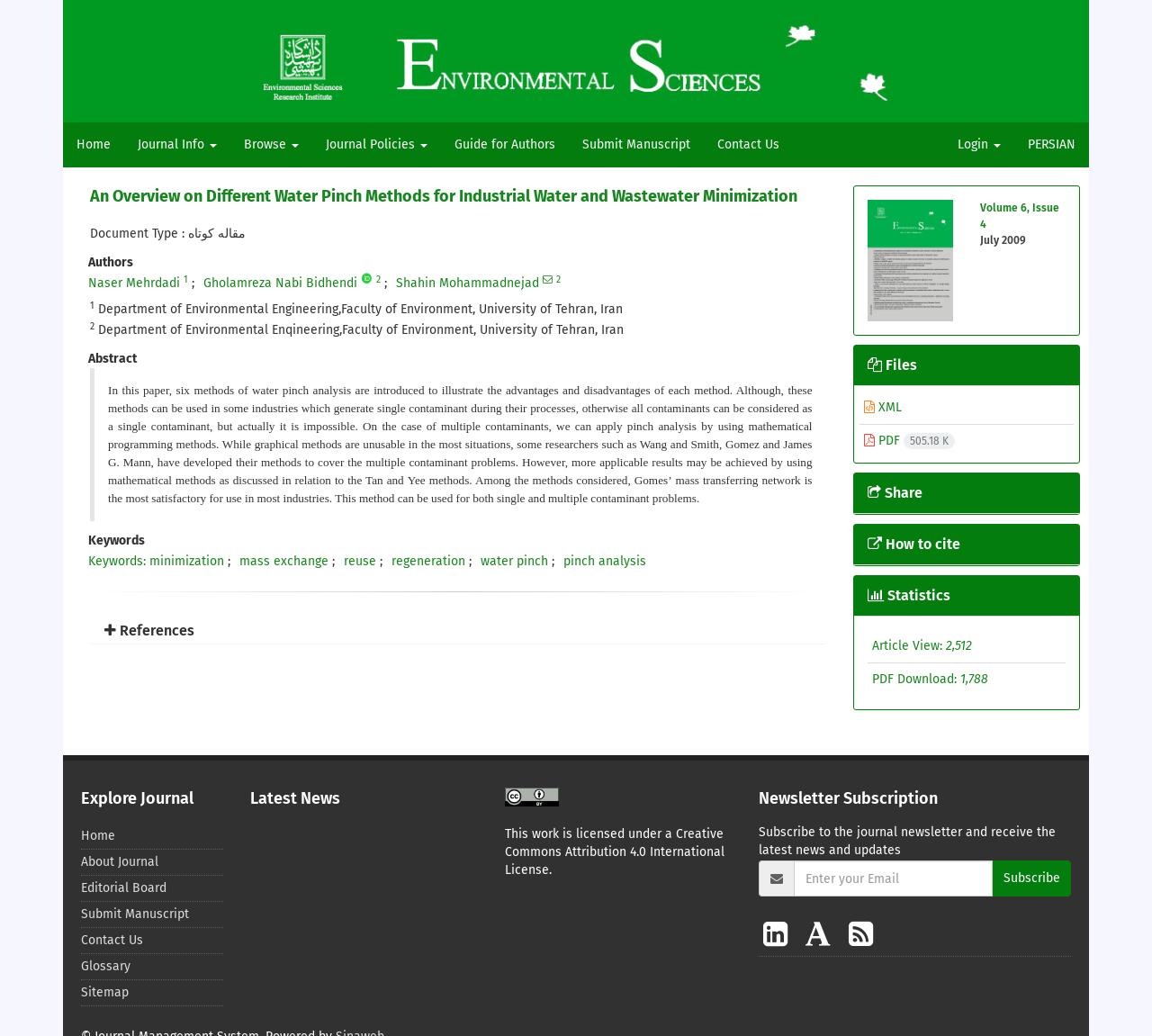Give a detailed account of the webpage, highlighting key information.

This webpage appears to be a research paper or article about water pinch analysis methods for industrial water and wastewater minimization. At the top of the page, there is a banner with several links to different sections of the website, including "Home", "Journal Info", "Browse", "Journal Policies", "Guide for Authors", "Submit Manuscript", "Contact Us", "Login", and "PERSIAN". Below the banner, there is a heading that displays the title of the paper, "An Overview on Different Water Pinch Methods for Industrial Water and Wastewater Minimization".

To the right of the title, there is an image. Below the title, there is a section that displays information about the authors, including their names and affiliations. The authors' names are listed with superscript numbers, which correspond to their affiliations.

The main content of the paper is divided into several sections, including an abstract, which summarizes the paper's main points. The abstract is followed by a section that discusses the advantages and disadvantages of different water pinch analysis methods. The text is divided into several paragraphs, with each paragraph discussing a specific method or aspect of water pinch analysis.

To the right of the main content, there is a sidebar that displays several links, including "Keywords", which lists relevant keywords related to the paper's topic. Below the keywords, there is a section that displays references cited in the paper.

At the bottom of the page, there are several headings that link to different sections, including "References", "Files", "Share", "How to cite", and "Statistics". The "Files" section provides links to download the paper in different formats, including XML and PDF.